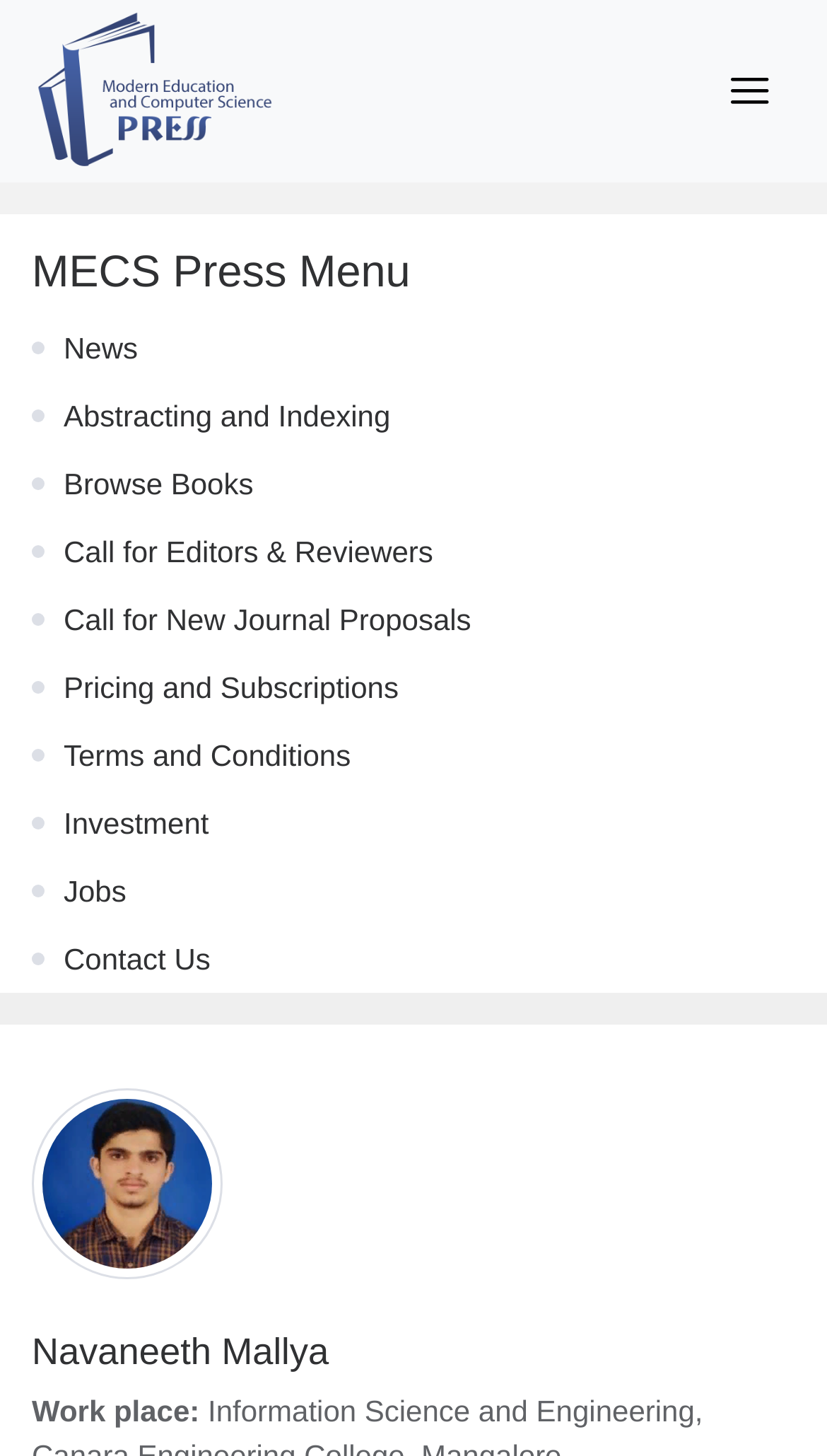What is the workplace of Navaneeth Mallya? Observe the screenshot and provide a one-word or short phrase answer.

Not specified